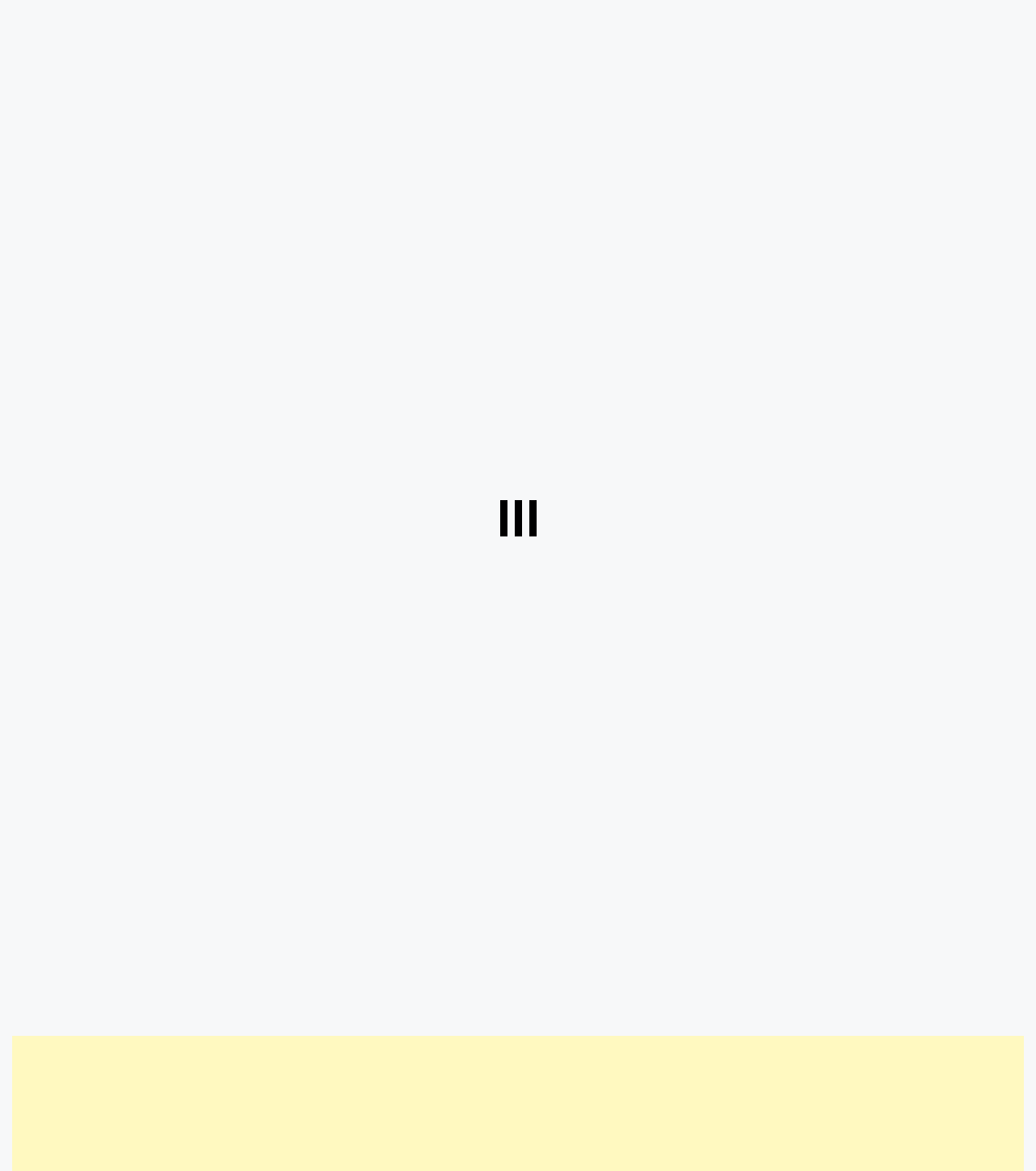What is the main topic of this webpage?
Answer the question with a thorough and detailed explanation.

Based on the webpage's title 'RECTANGLE BOX MOCKUPS | FREE PREMIUM | PSD DOWNLOAD' and the presence of links related to mockups and design, it can be inferred that the main topic of this webpage is rectangle box mockups.